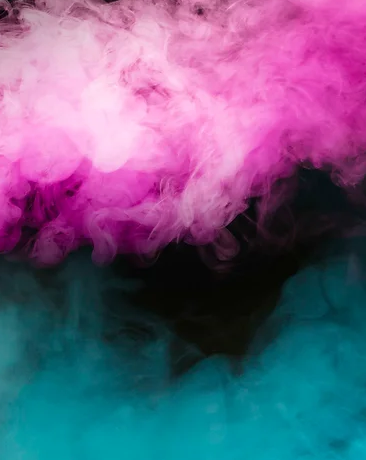What is the darker area in the image?
Please provide a single word or phrase as your answer based on the screenshot.

Backdrop